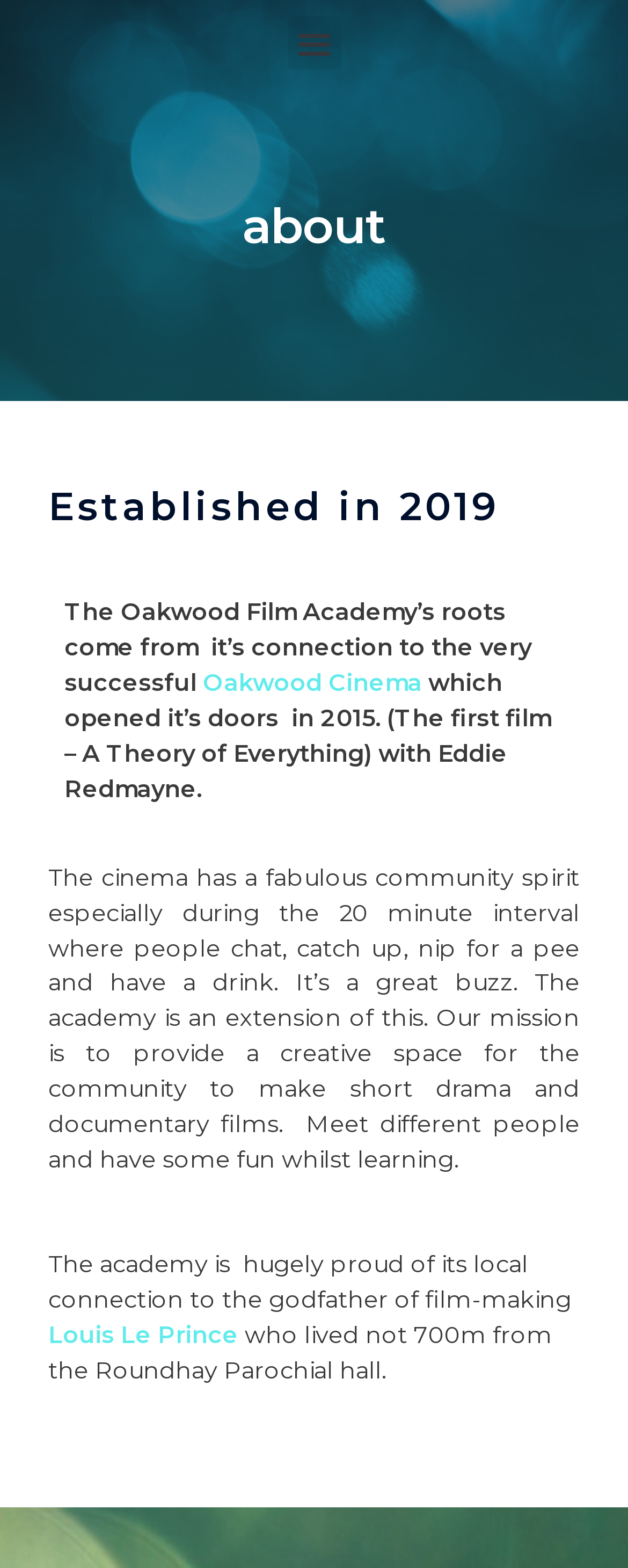Given the element description "Louis Le Prince" in the screenshot, predict the bounding box coordinates of that UI element.

[0.077, 0.842, 0.379, 0.86]